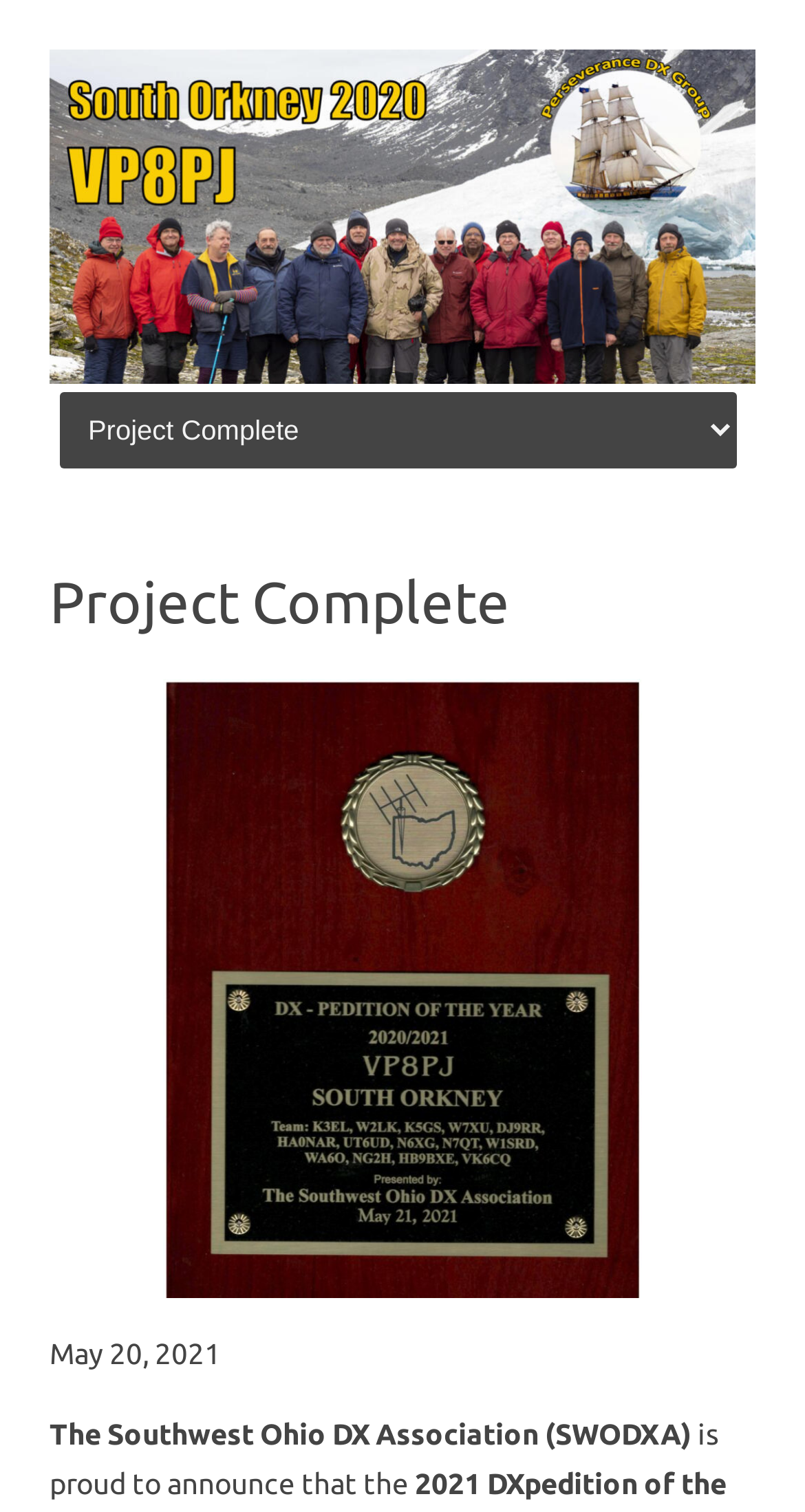Construct a thorough caption encompassing all aspects of the webpage.

The webpage is about the South Orkney DX-pedition 2020. At the top, there is a prominent link with the same title, accompanied by an image with the same name, taking up most of the top section. Below this, there is a "Skip to content" link. 

To the right of the "Skip to content" link, there is a combobox with a header that reads "Project Complete". Below the header, there are three lines of text. The first line reads "May 20, 2021". The second line mentions "The Southwest Ohio DX Association (SWODXA)". The third line continues the sentence, stating "is proud to announce that the".